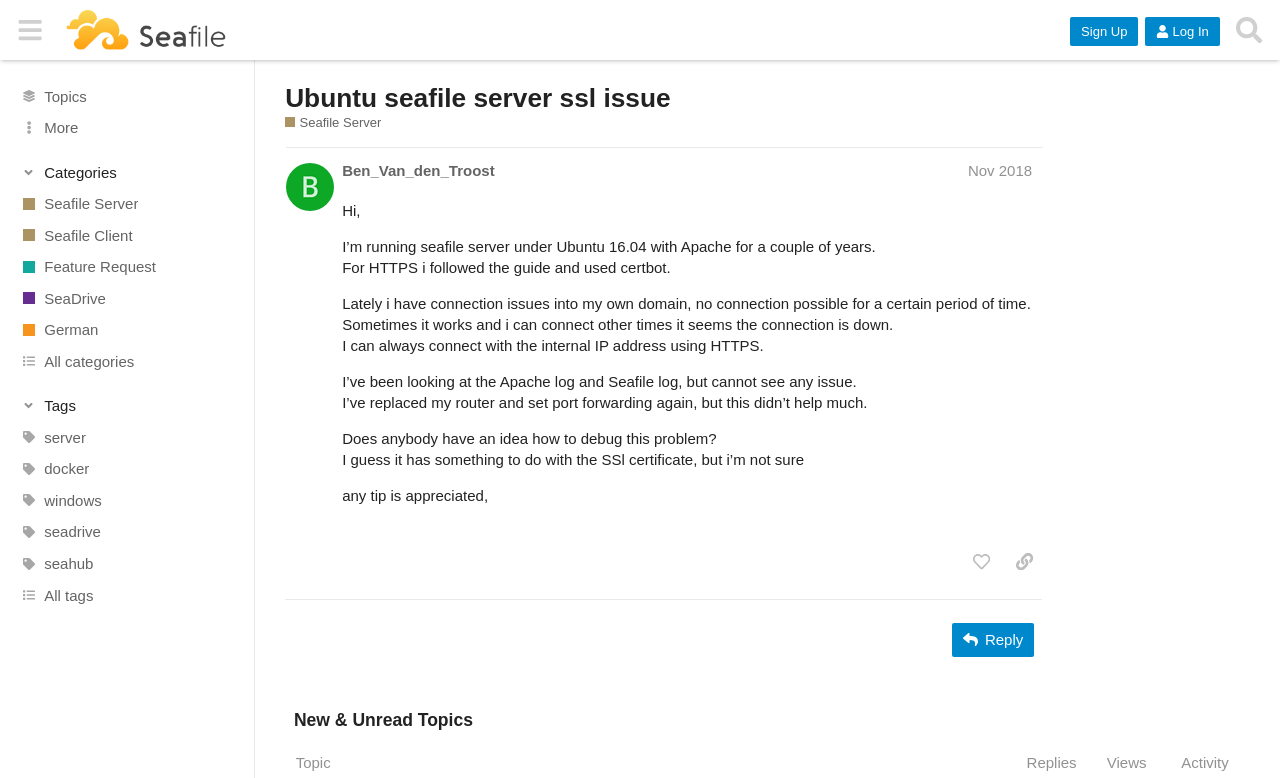Using the description "Log In", predict the bounding box of the relevant HTML element.

[0.895, 0.022, 0.953, 0.059]